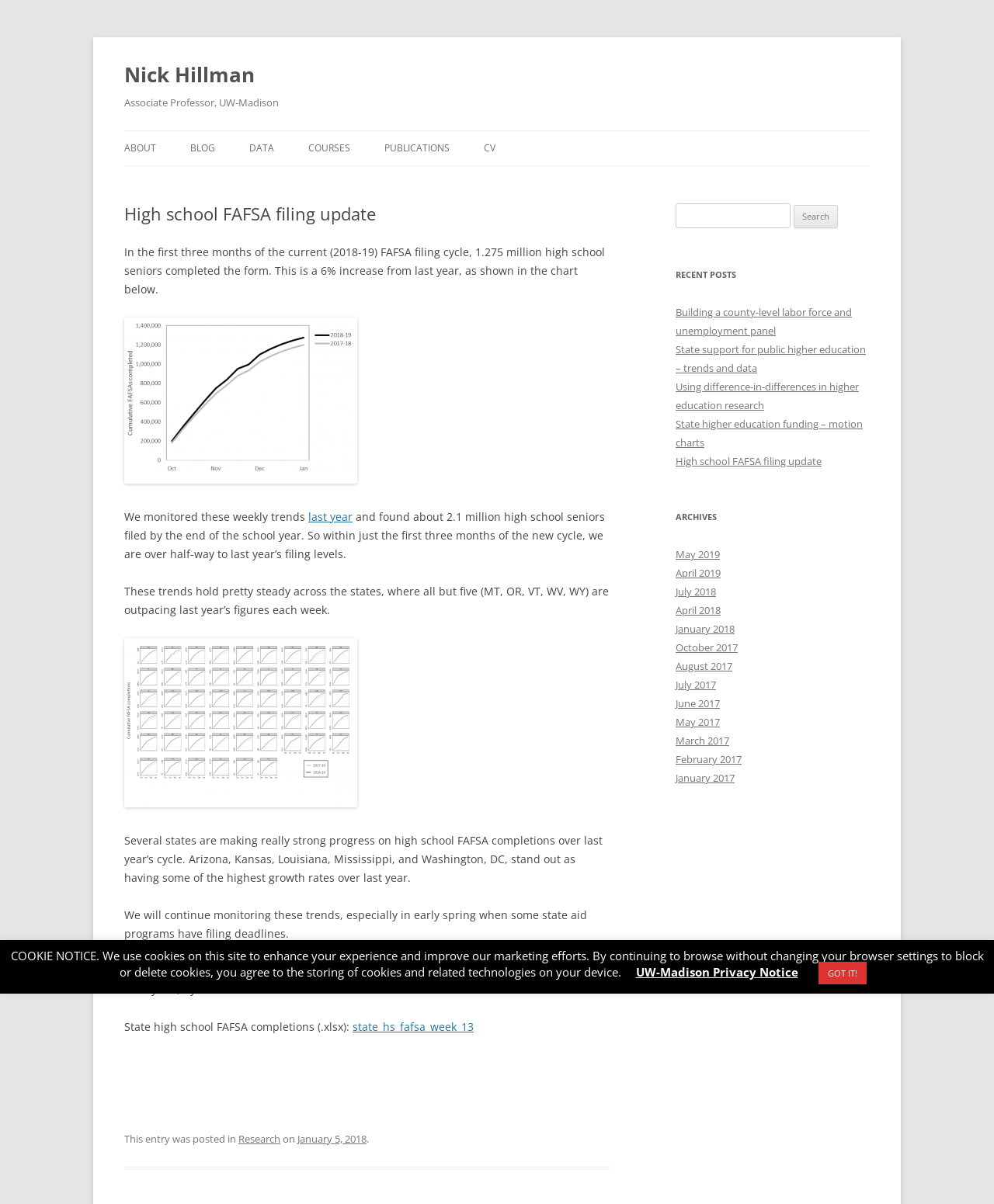Utilize the details in the image to thoroughly answer the following question: How many recent posts are listed?

The recent posts section is located on the right side of the webpage and lists 5 recent posts with links to 'Building a county-level labor force and unemployment panel', 'State support for public higher education – trends and data', 'Using difference-in-differences in higher education research', 'State higher education funding – motion charts', and 'High school FAFSA filing update'.